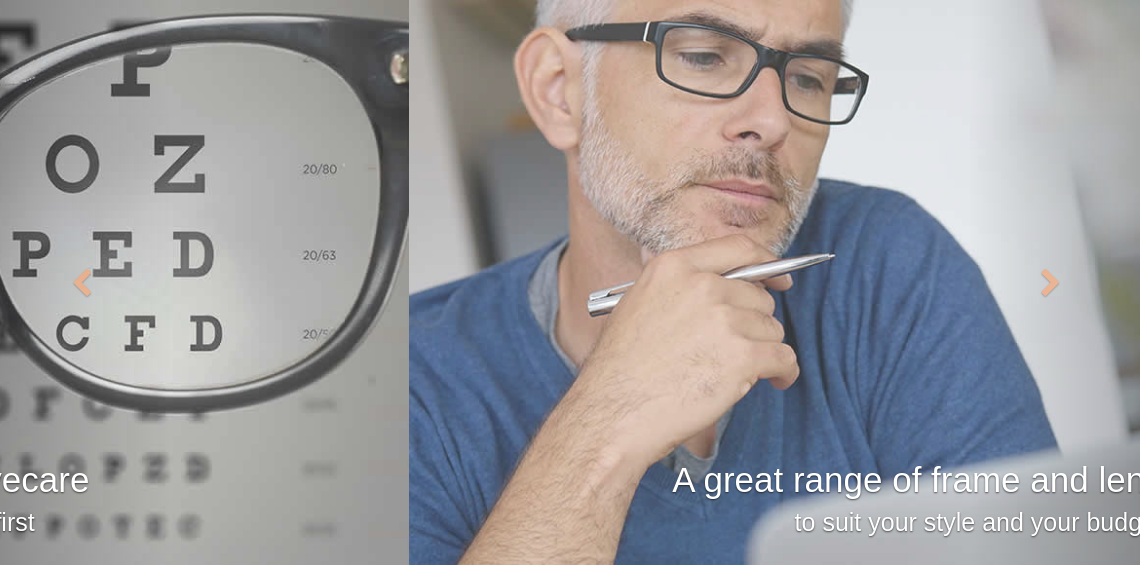What is the background of the image?
Please describe in detail the information shown in the image to answer the question.

The background of the image suggests a professional setting, which emphasizes the importance of vision health and implies that the optician is a qualified professional who can provide expert advice and care.